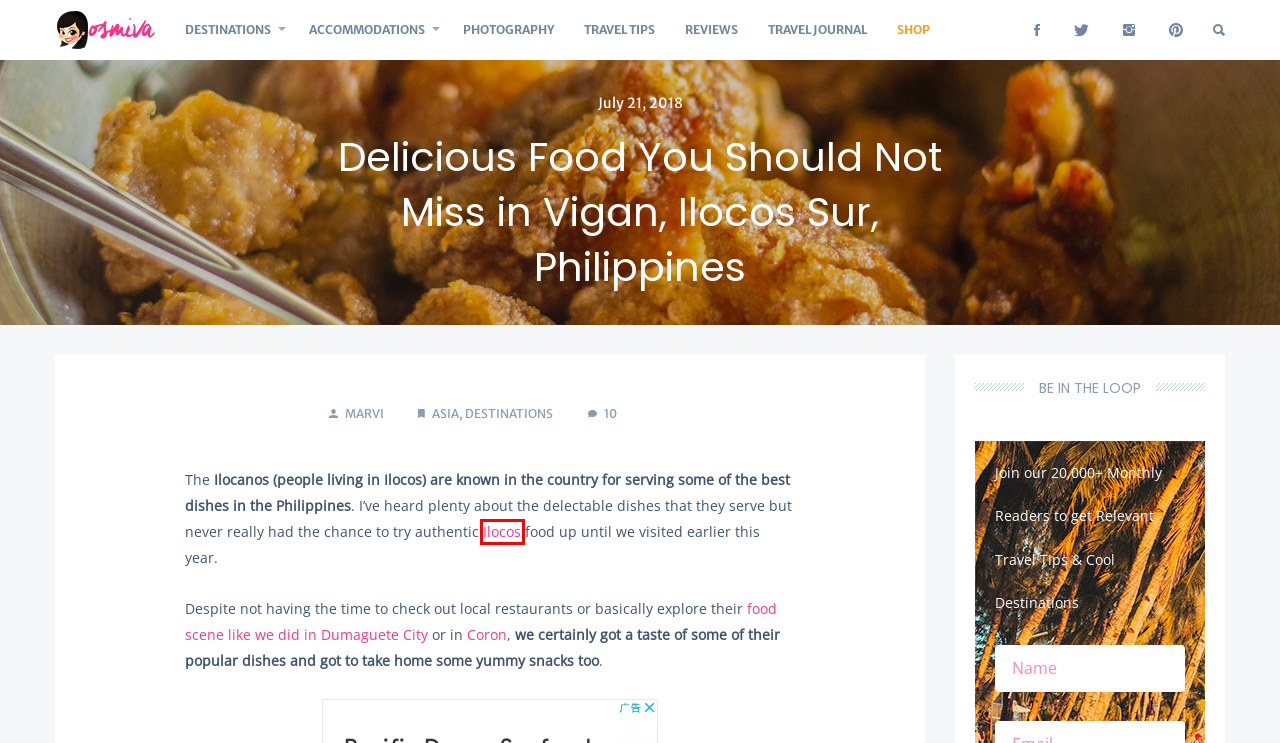Consider the screenshot of a webpage with a red bounding box around an element. Select the webpage description that best corresponds to the new page after clicking the element inside the red bounding box. Here are the candidates:
A. Marvi | OSMIVA
B. Photography - OSMIVA
C. A Foodie Guide to the Must-Try Restaurants in Dumaguete, Philippines | OSMIVA (2020 Update)
D. Product - OSMIVA
E. 5-Day Itinerary To Maximise Your Ilocos Tour with Manila Day Trips | OSMIVA (2020 Update)
F. OSMIVA - Guide to Fun Travel
G. Travel Tips - OSMIVA
H. Travel Journal - OSMIVA

E